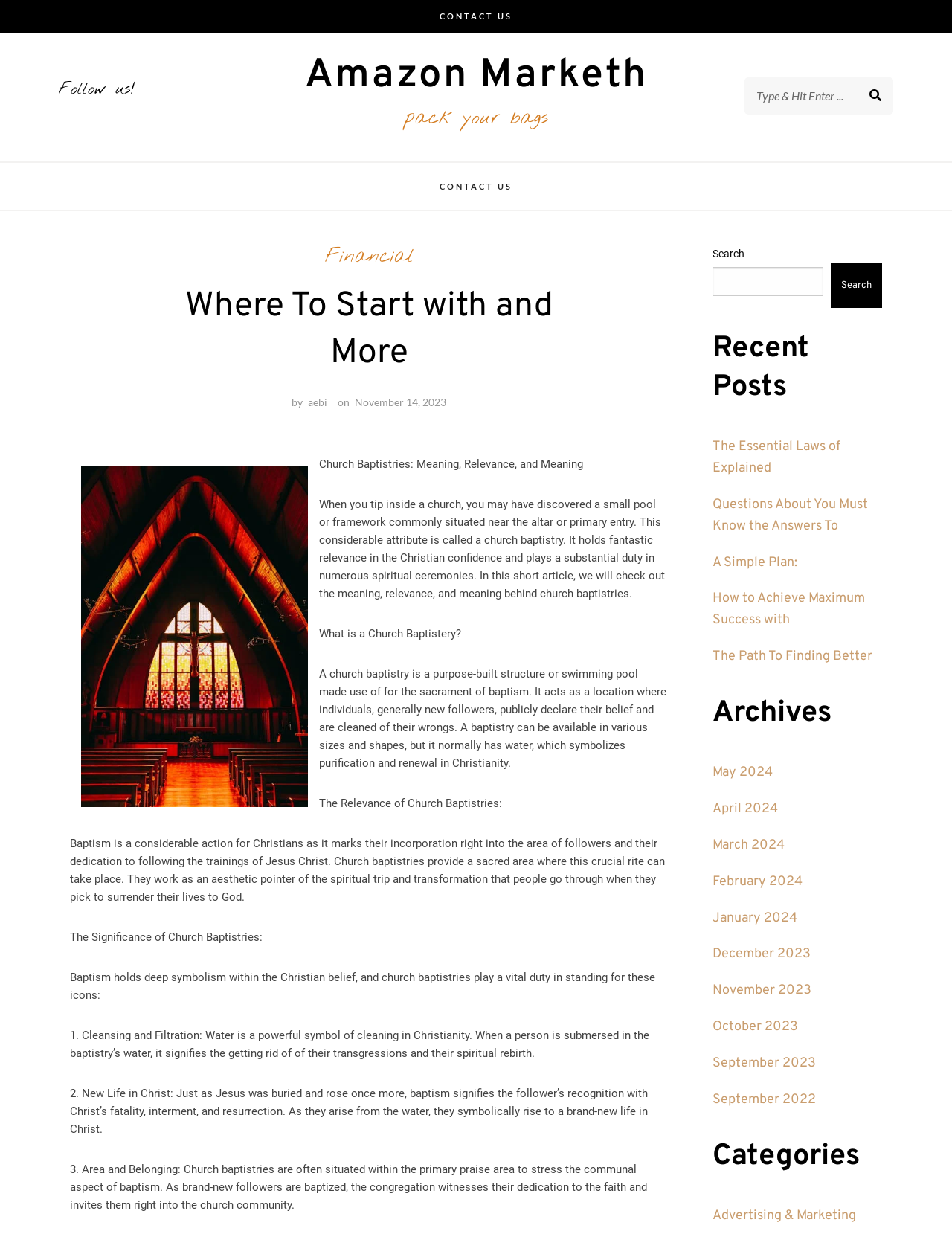Locate the bounding box coordinates of the segment that needs to be clicked to meet this instruction: "View recent posts".

[0.748, 0.268, 0.927, 0.33]